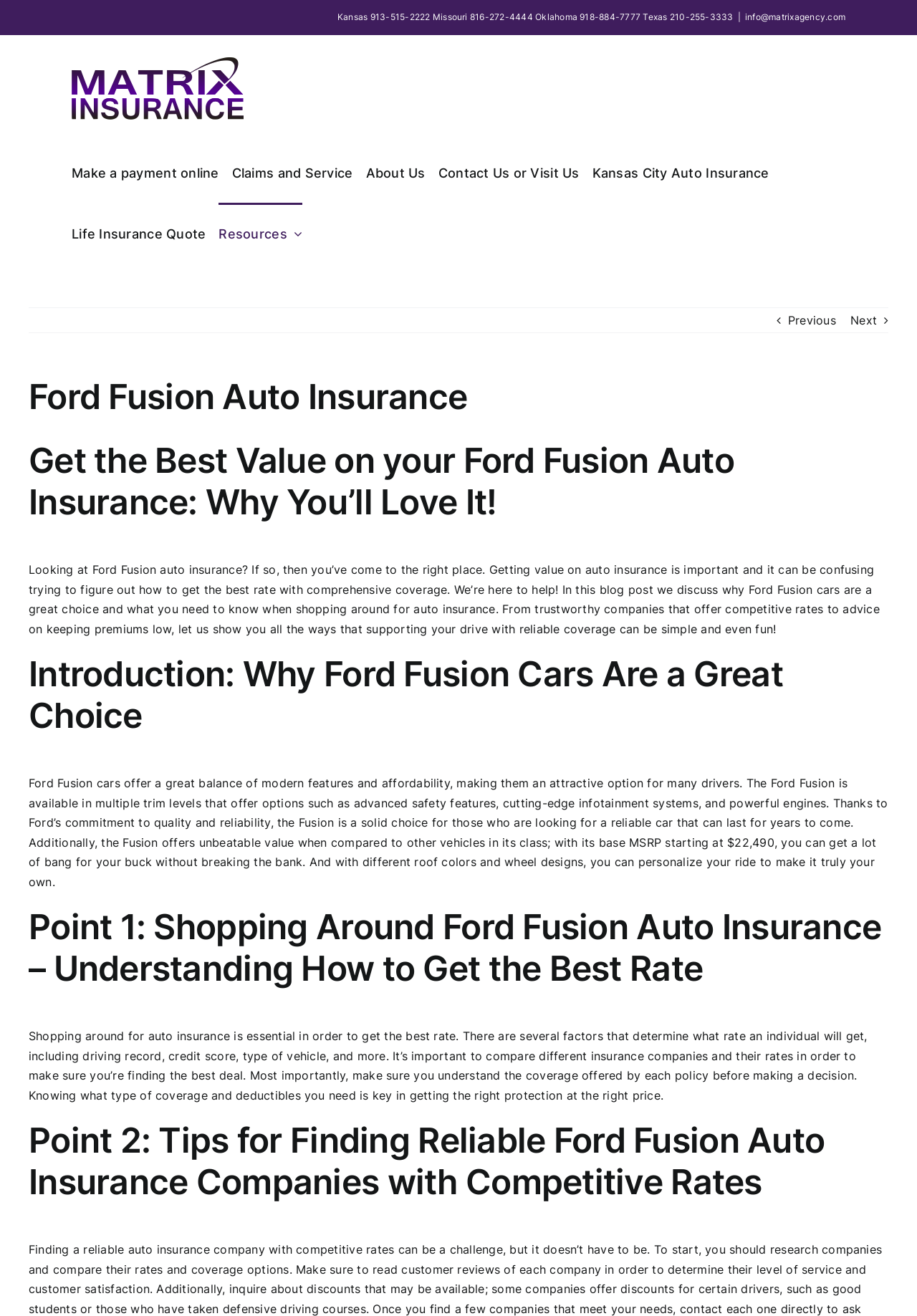Determine the bounding box coordinates for the HTML element mentioned in the following description: "Application". The coordinates should be a list of four floats ranging from 0 to 1, represented as [left, top, right, bottom].

None